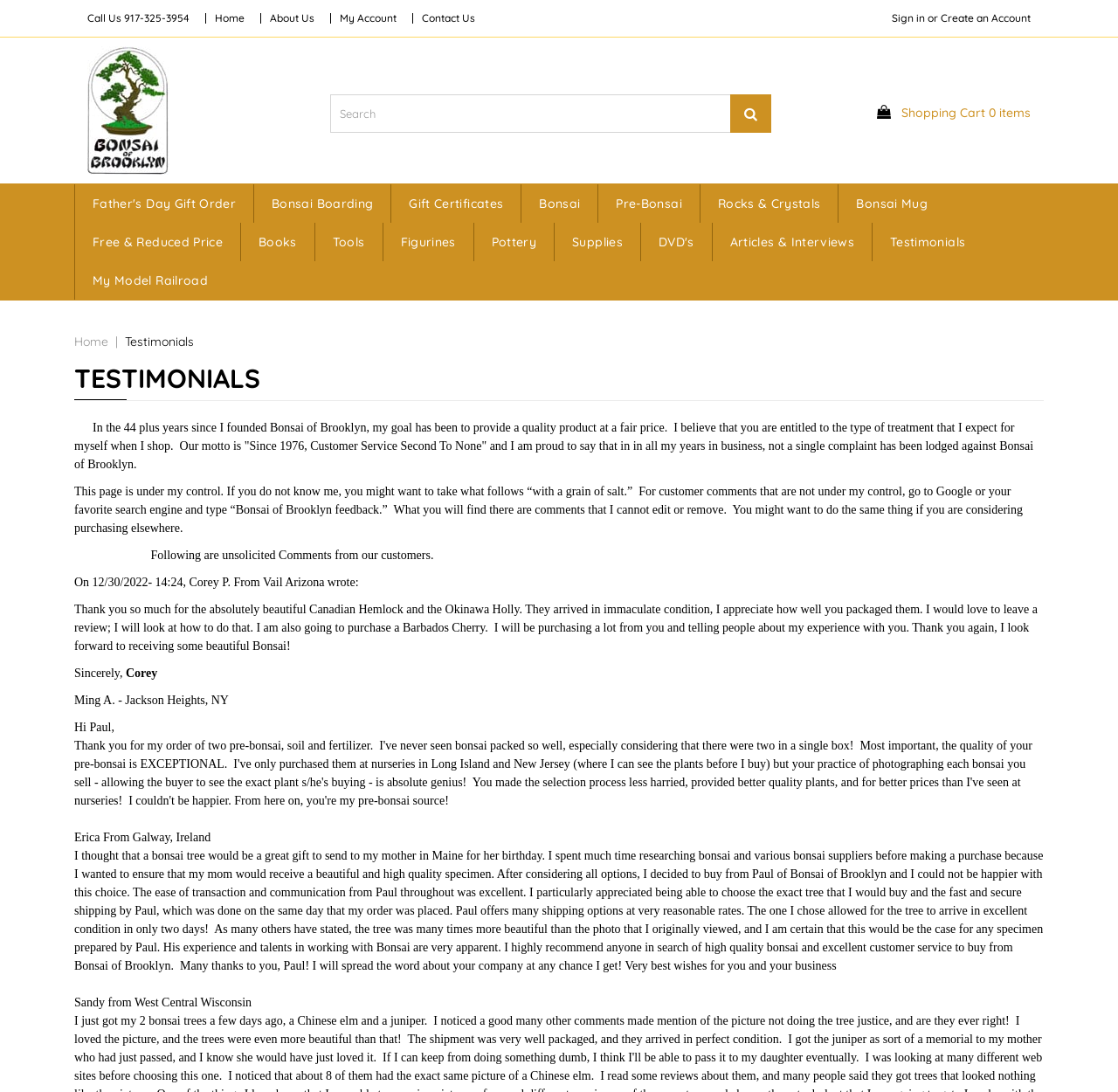Describe every aspect of the webpage in a detailed manner.

This webpage is about Testimonials for Bonsai of Brooklyn. At the top, there is a navigation bar with links to "Call Us", "Home", "About Us", "My Account", and "Contact Us" on the left, and "Sign in" and "Create an Account" on the right. Below the navigation bar, there is a logo of Bonsai of Brooklyn with an image and a link to the homepage. 

To the right of the logo, there is a search bar with a textbox and a search button. Next to the search bar, there is a shopping cart icon with a link to view the cart. 

Below the navigation bar, there are several links to different categories, including "Father's Day Gift Order", "Bonsai Boarding", "Gift Certificates", and more. 

The main content of the page is a section with the title "TESTIMONIALS" in a large font. Below the title, there is a paragraph of text explaining the goal of Bonsai of Brooklyn and its commitment to customer service. 

Following the introductory text, there are several testimonials from customers, each with a name and a quote about their experience with Bonsai of Brooklyn. The testimonials are separated by blank lines and are arranged in a vertical column. The quotes are quite long and provide detailed feedback about the quality of the products and the customer service.